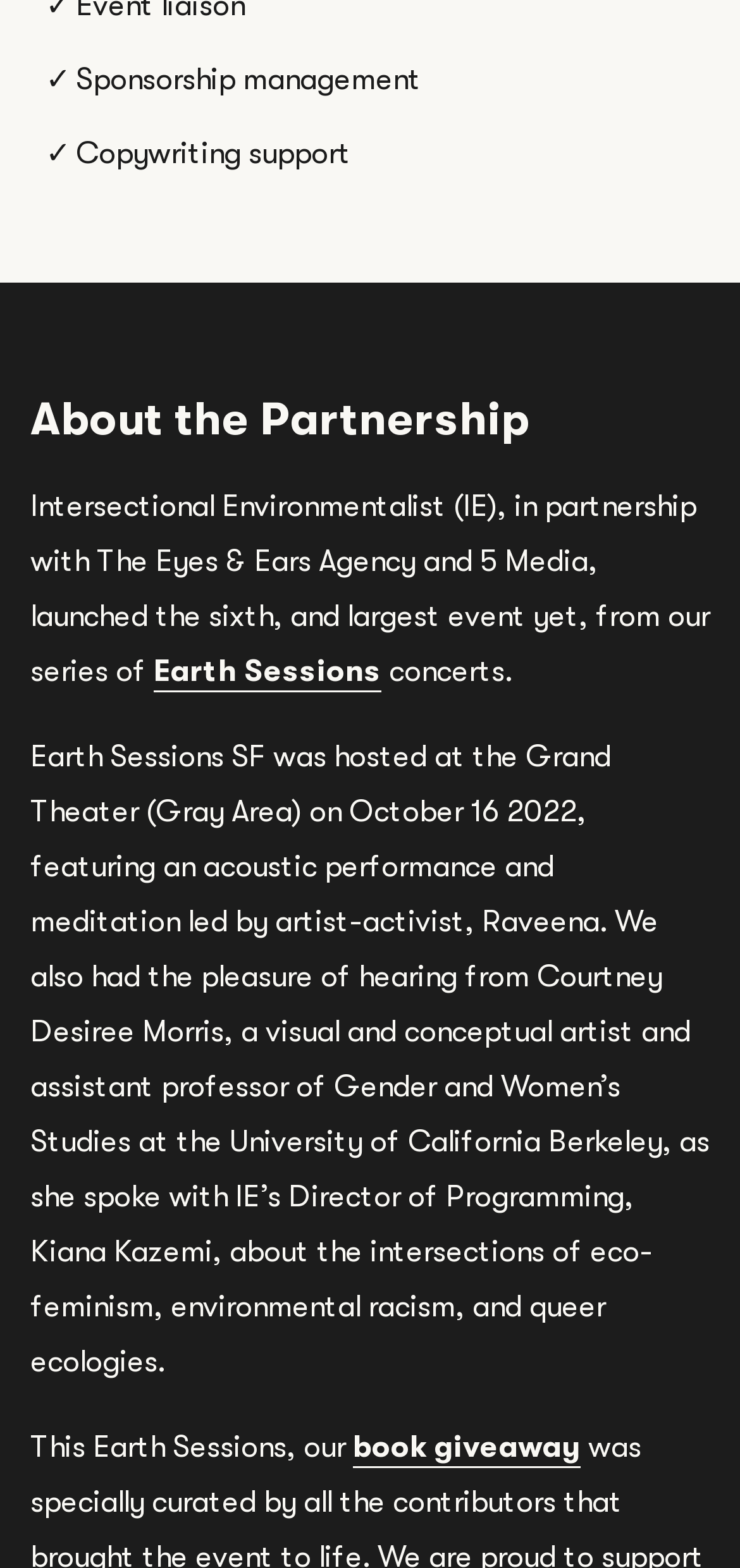What is the name of the event series? Please answer the question using a single word or phrase based on the image.

Earth Sessions